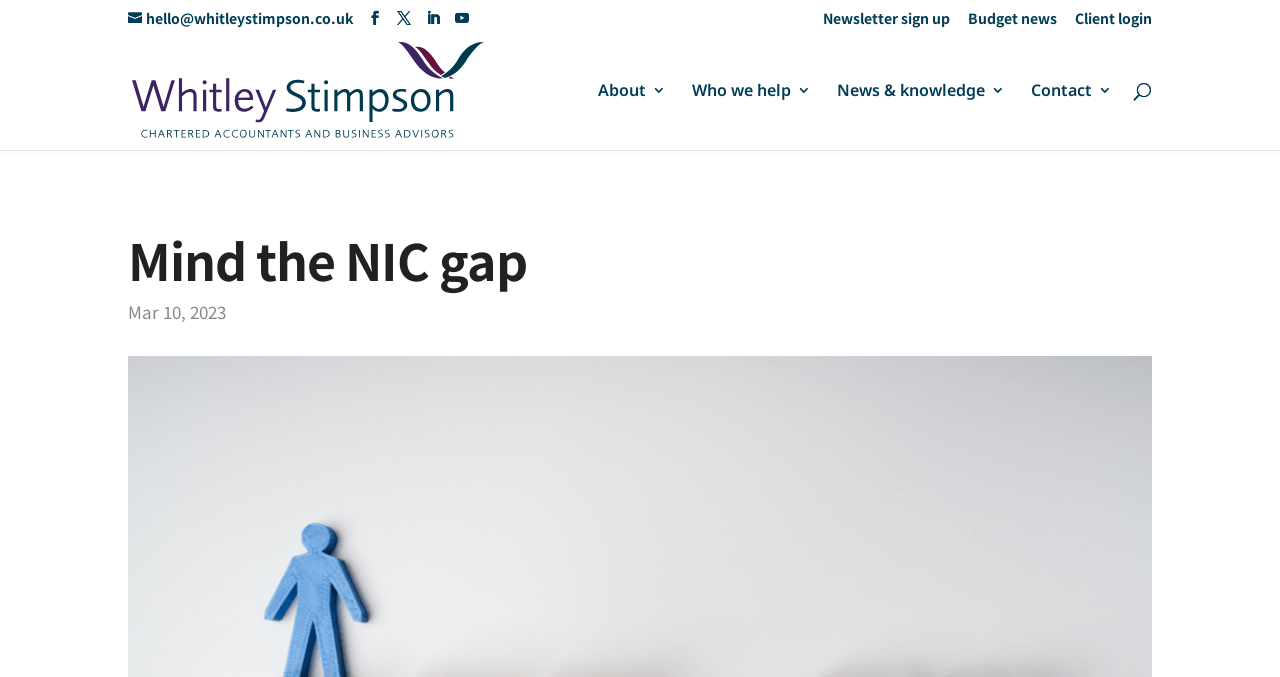Using the information from the screenshot, answer the following question thoroughly:
How many social media links are there?

I found the social media links by looking at the links at the top of the page, and there are five of them with OCR texts '', '', '', '', and '', which are likely social media links.